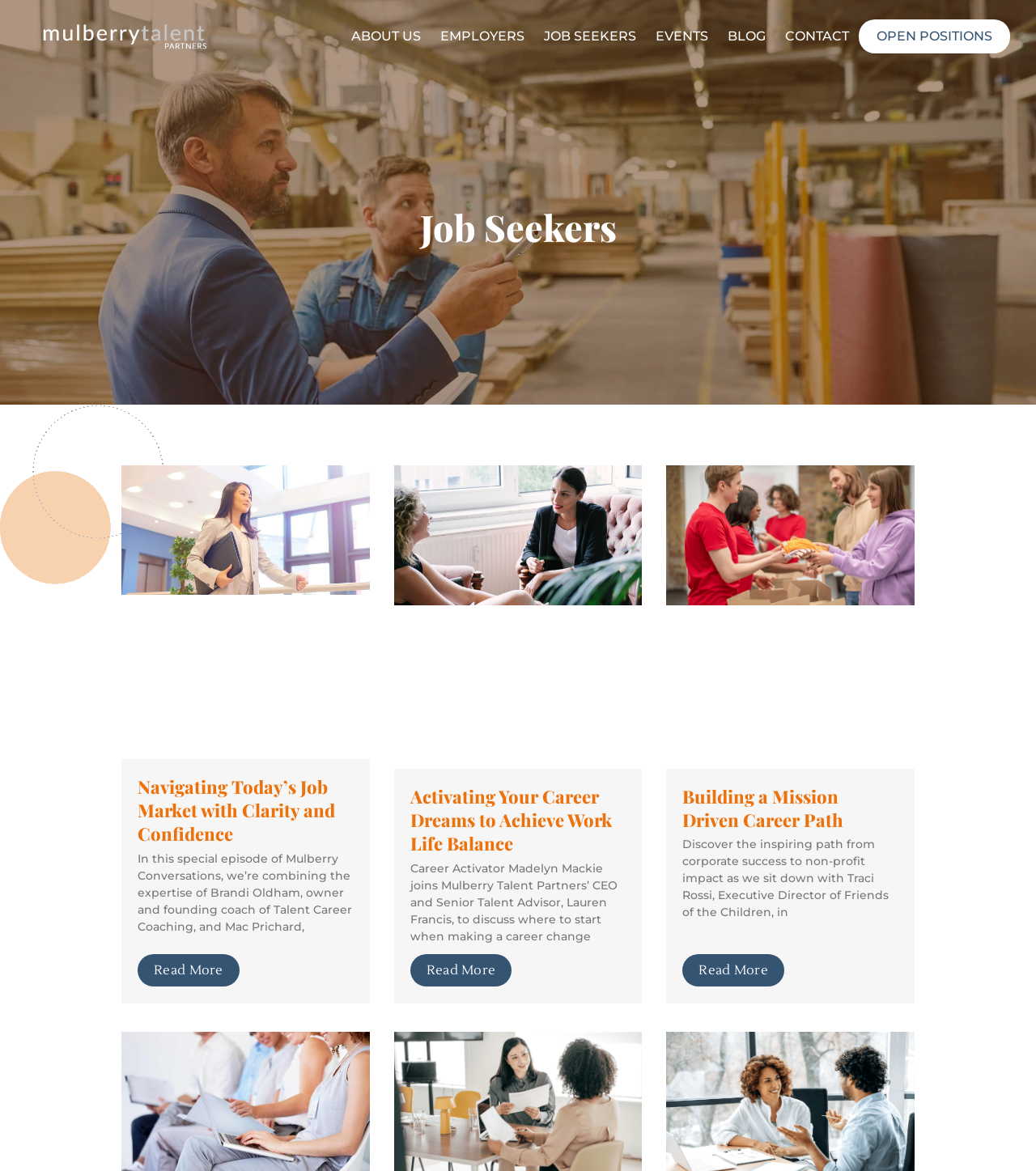Using the provided element description: "Blog", identify the bounding box coordinates. The coordinates should be four floats between 0 and 1 in the order [left, top, right, bottom].

[0.693, 0.017, 0.748, 0.046]